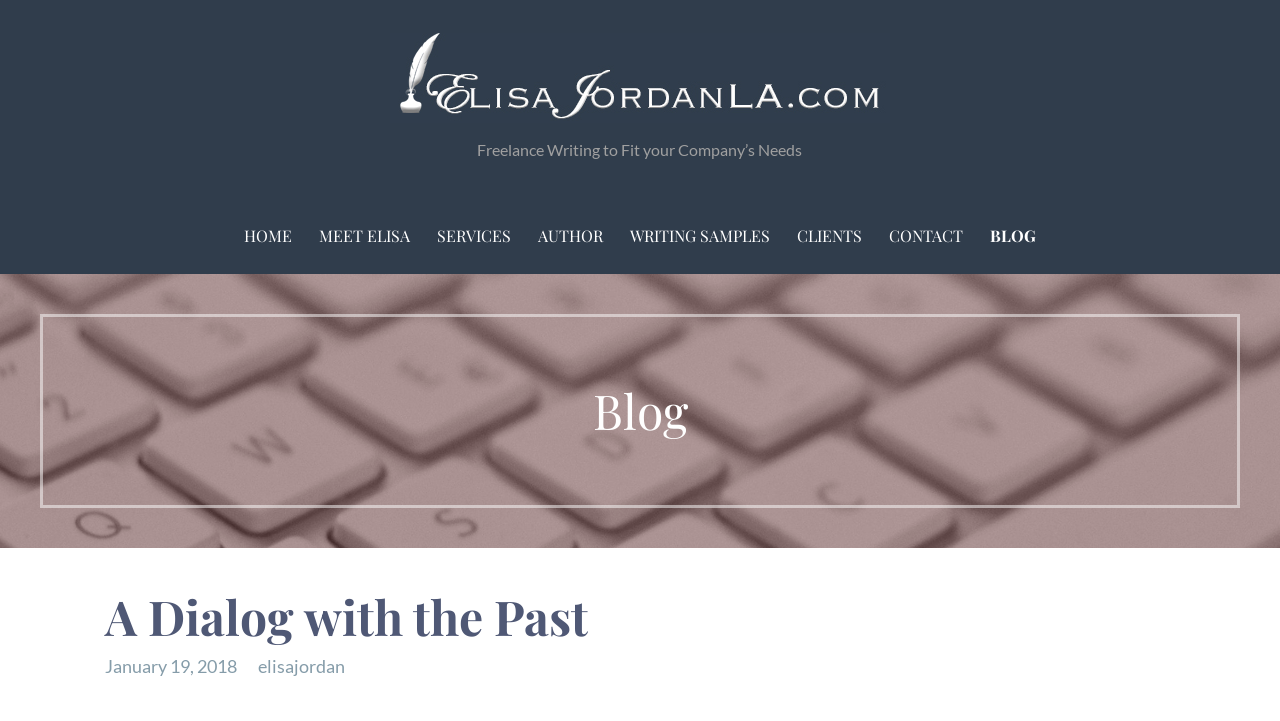Please provide the bounding box coordinate of the region that matches the element description: Writing Samples. Coordinates should be in the format (top-left x, top-left y, bottom-right x, bottom-right y) and all values should be between 0 and 1.

[0.483, 0.274, 0.611, 0.381]